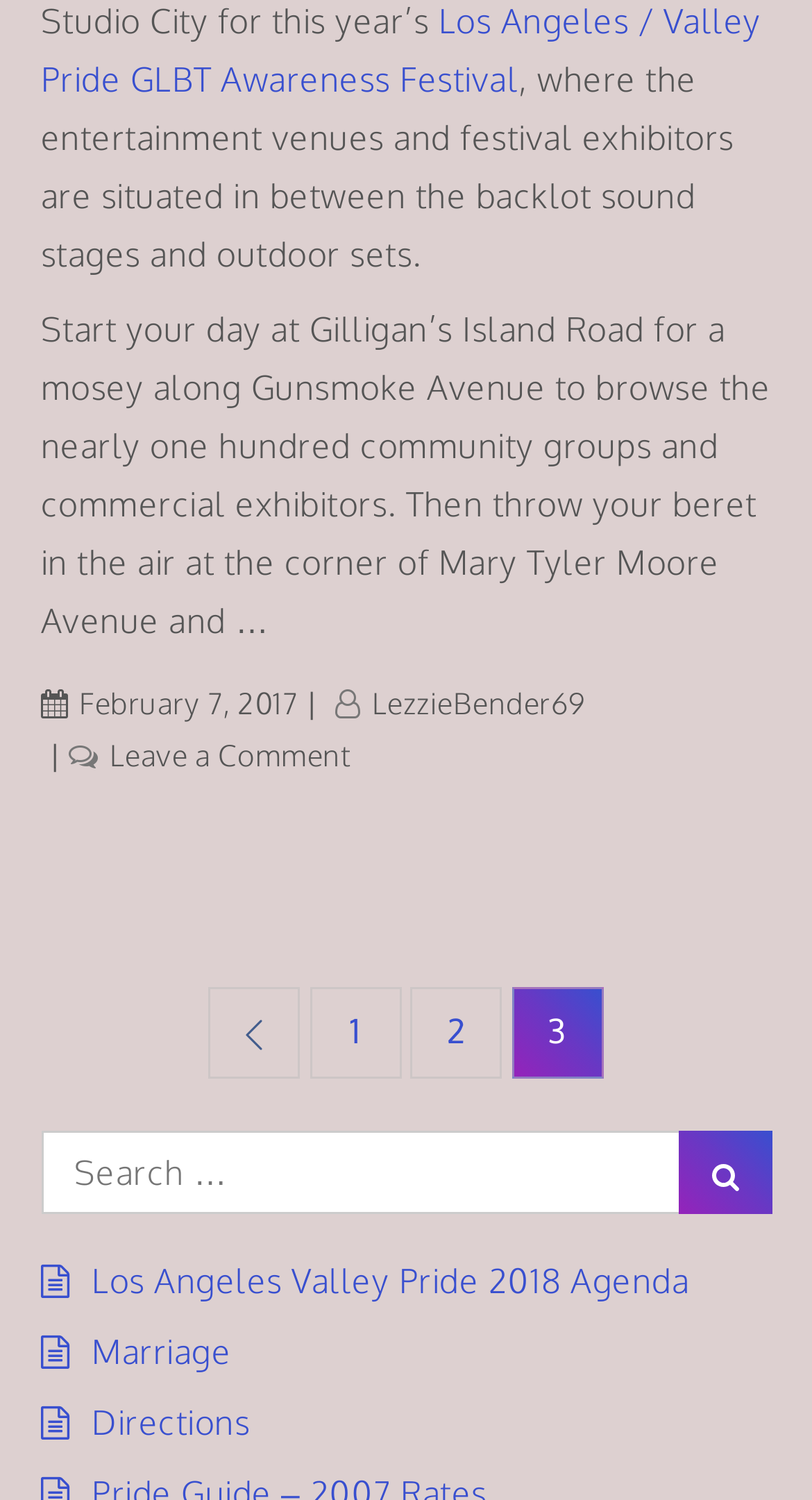Provide the bounding box coordinates of the section that needs to be clicked to accomplish the following instruction: "Search for something."

[0.05, 0.754, 0.95, 0.81]